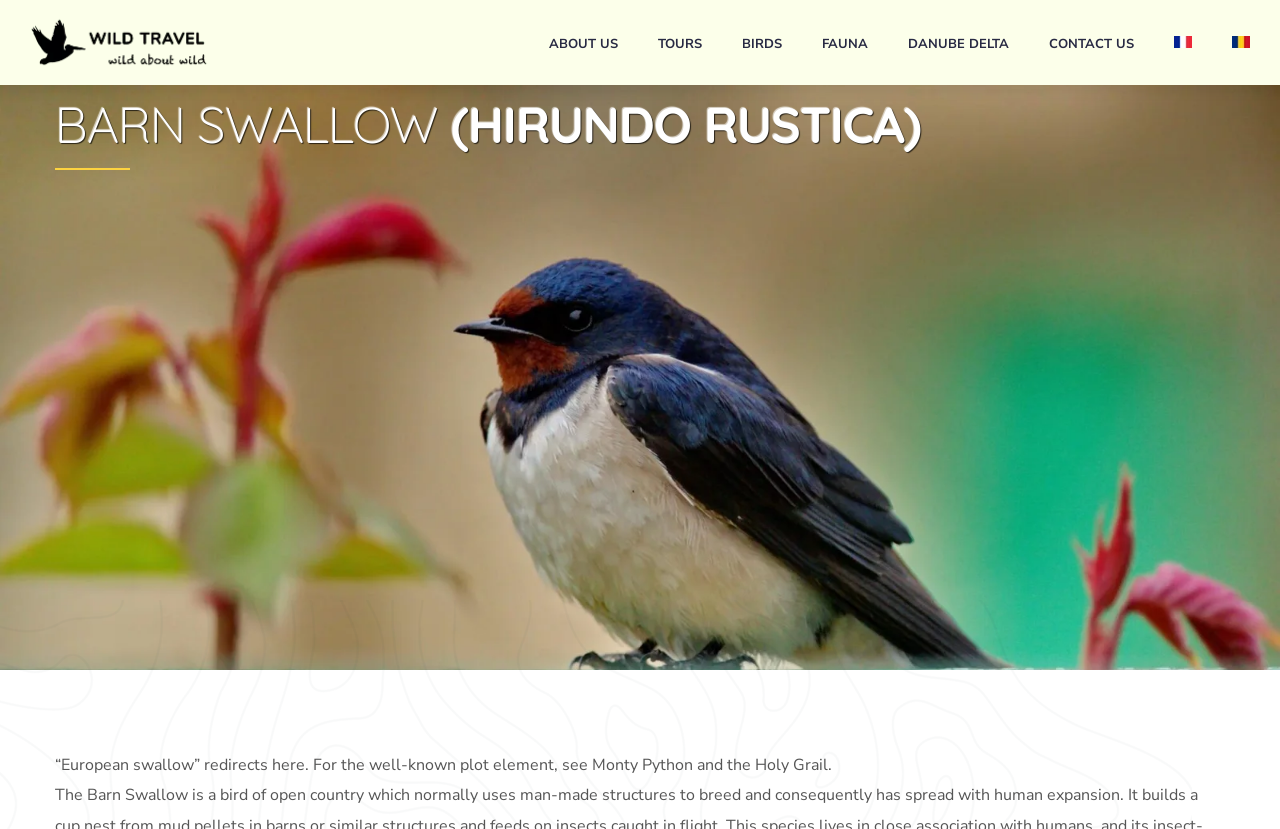How many language options are available?
Answer the question with as much detail as possible.

There are two language options available, which are French and Romanian, indicated by the links 'French' and 'Romanian' at the top right corner of the webpage.